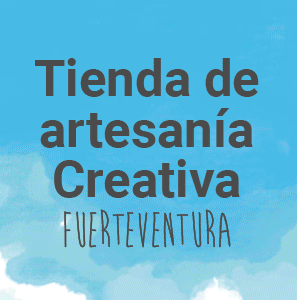What type of products can be found in the shop?
Based on the image, provide your answer in one word or phrase.

Artisan crafts